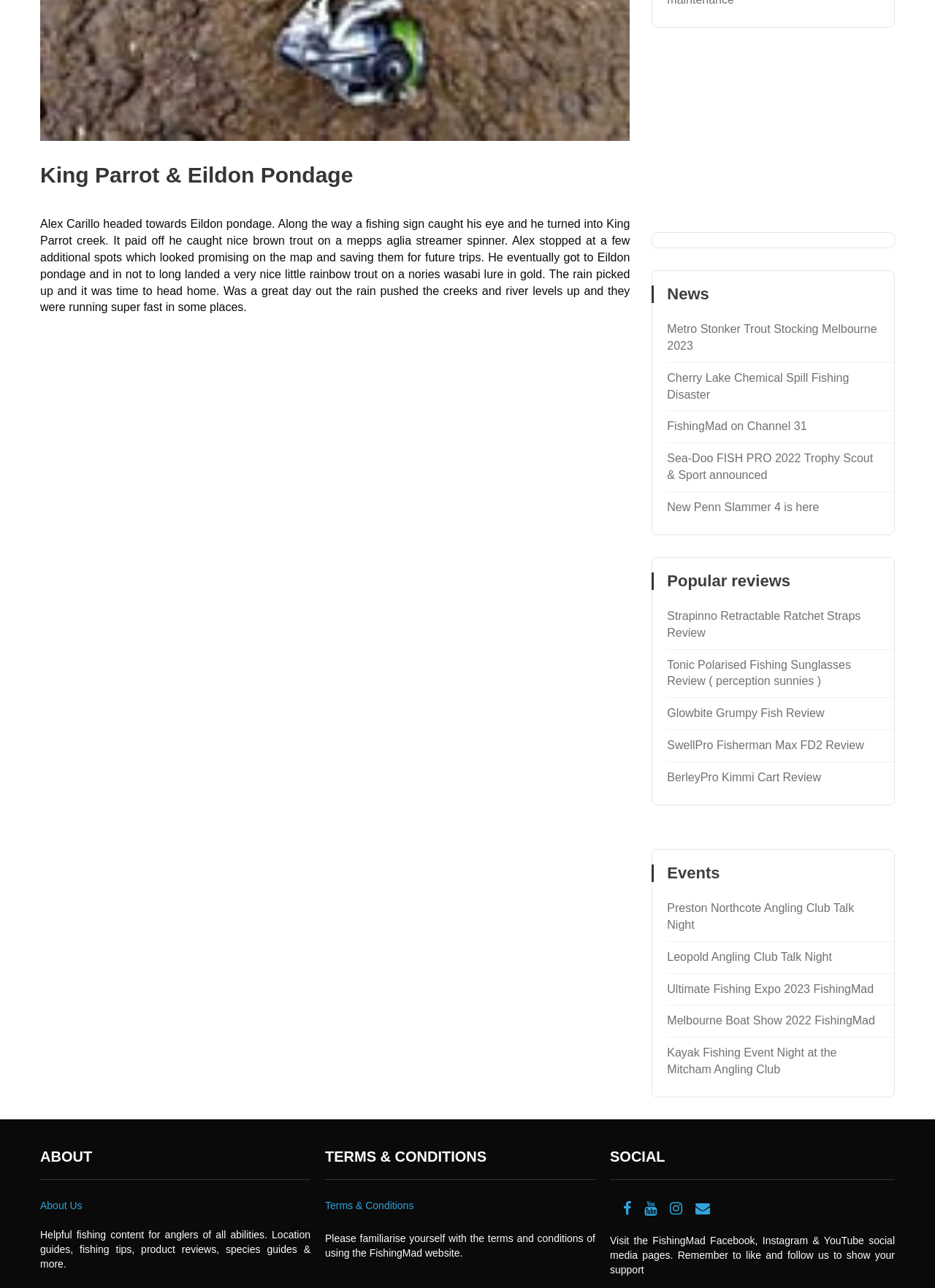Identify the bounding box coordinates for the UI element mentioned here: "aria-label="Advertisement" name="aswift_1" title="Advertisement"". Provide the coordinates as four float values between 0 and 1, i.e., [left, top, right, bottom].

[0.697, 0.038, 0.957, 0.18]